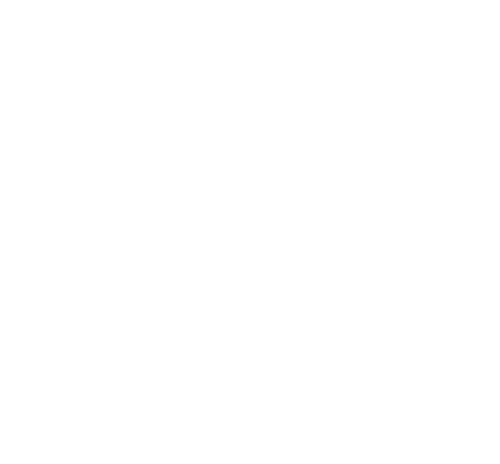What is the profession of the authors involved?
Refer to the image and give a detailed answer to the question.

The authors involved are affiliated with São Paulo State University and have expertise in animal reproduction, veterinary radiology, surgery, and anesthesiology, indicating that they are veterinary professionals.